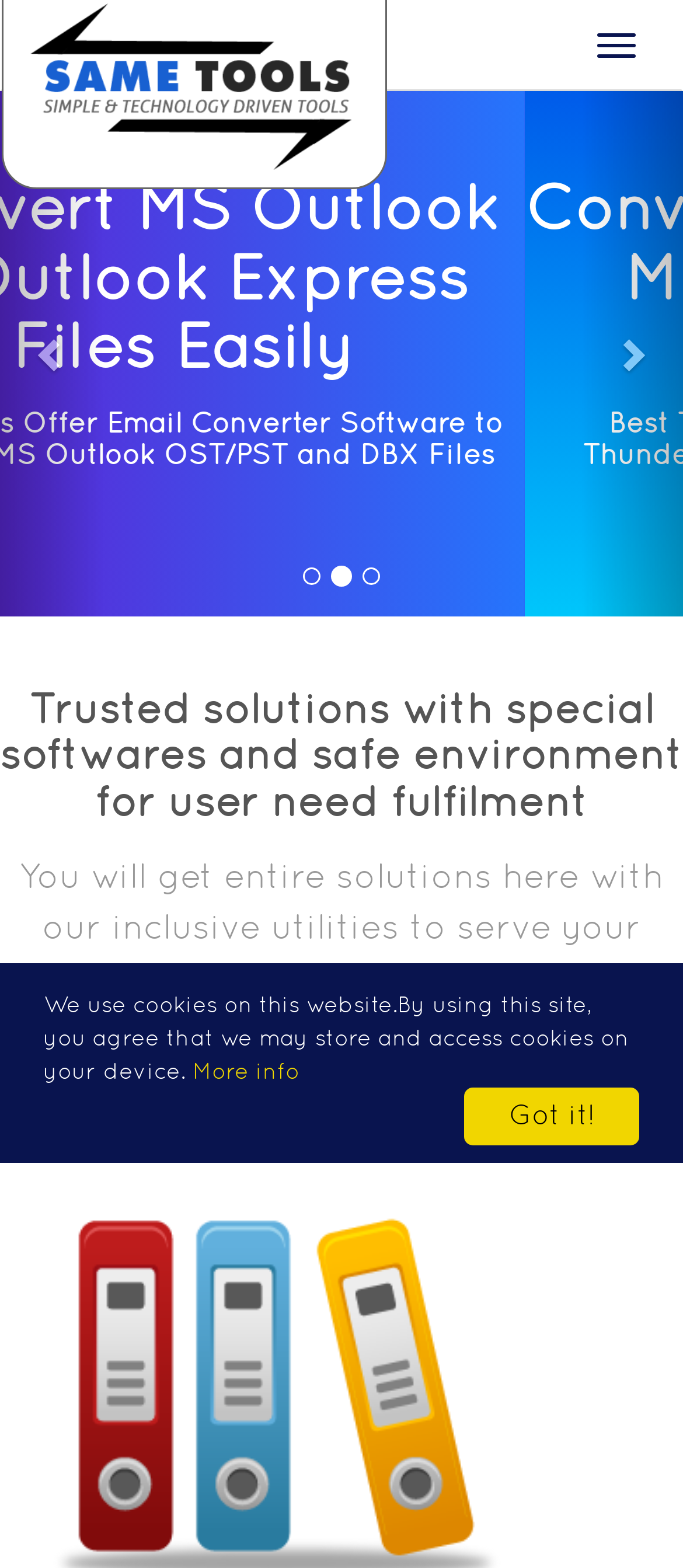Identify the bounding box of the HTML element described here: "More info". Provide the coordinates as four float numbers between 0 and 1: [left, top, right, bottom].

[0.282, 0.674, 0.438, 0.691]